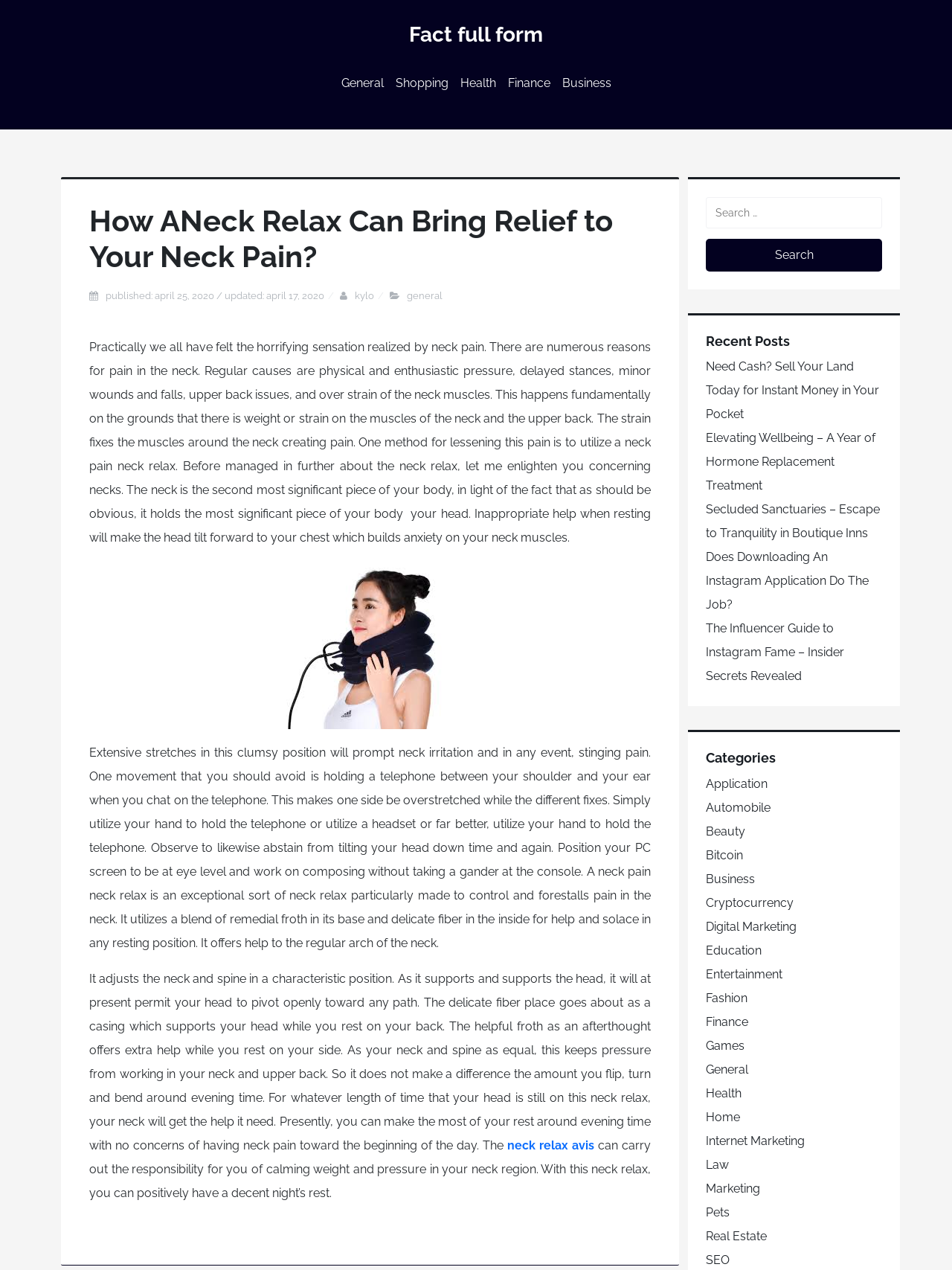Provide a short answer using a single word or phrase for the following question: 
What can cause neck irritation and pain?

holding a telephone between shoulder and ear